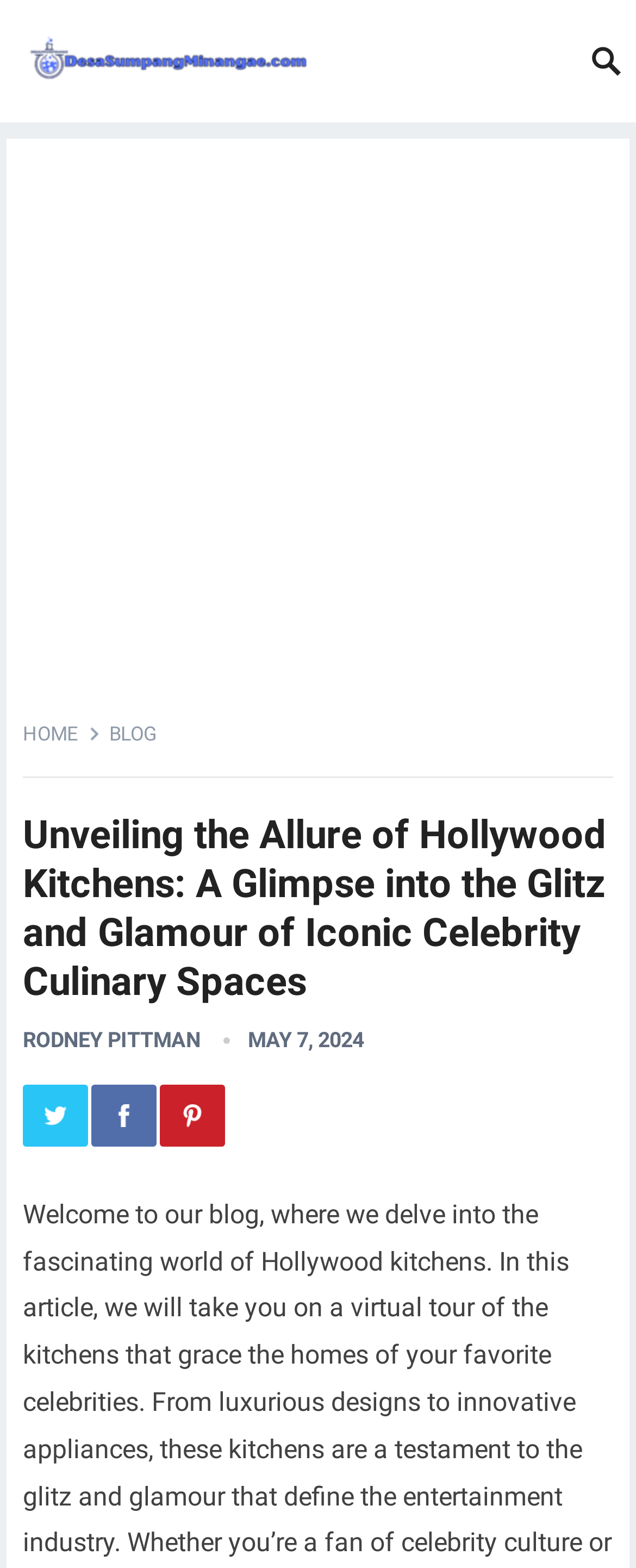Extract the main heading text from the webpage.

Unveiling the Allure of Hollywood Kitchens: A Glimpse into the Glitz and Glamour of Iconic Celebrity Culinary Spaces